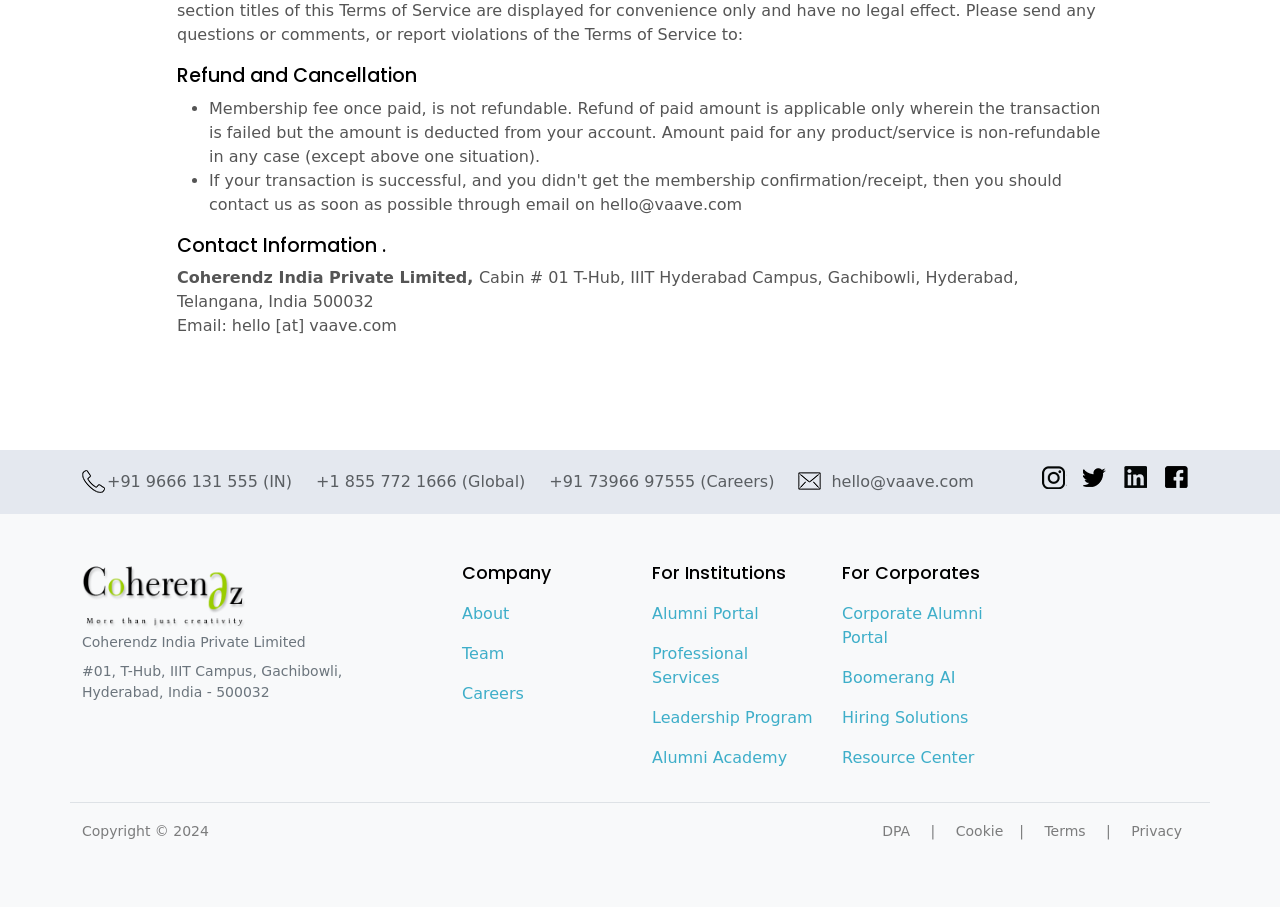Locate the bounding box coordinates of the area that needs to be clicked to fulfill the following instruction: "Click Terms". The coordinates should be in the format of four float numbers between 0 and 1, namely [left, top, right, bottom].

[0.803, 0.908, 0.861, 0.925]